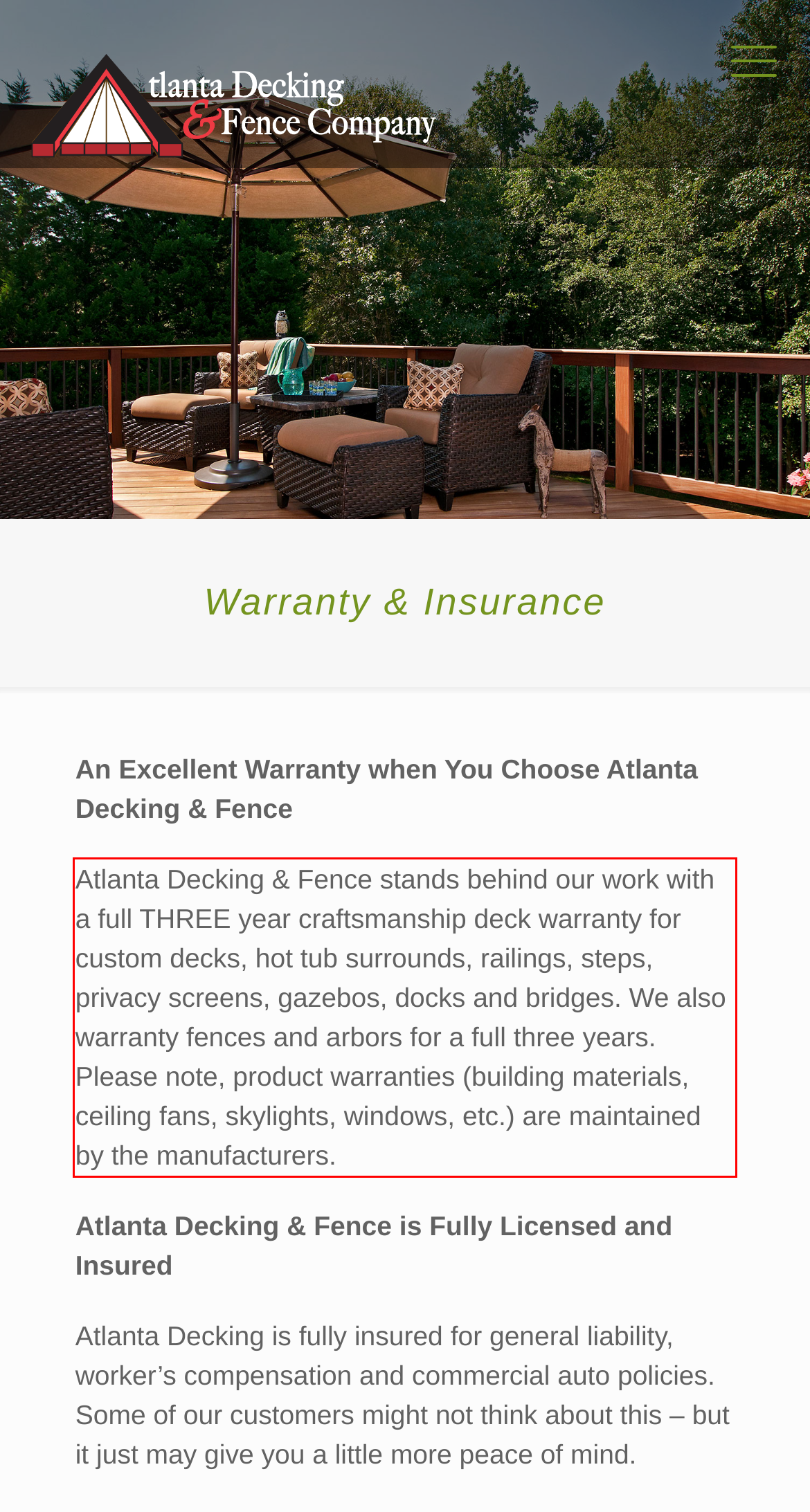Please identify and extract the text content from the UI element encased in a red bounding box on the provided webpage screenshot.

Atlanta Decking & Fence stands behind our work with a full THREE year craftsmanship deck warranty for custom decks, hot tub surrounds, railings, steps, privacy screens, gazebos, docks and bridges. We also warranty fences and arbors for a full three years. Please note, product warranties (building materials, ceiling fans, skylights, windows, etc.) are maintained by the manufacturers.